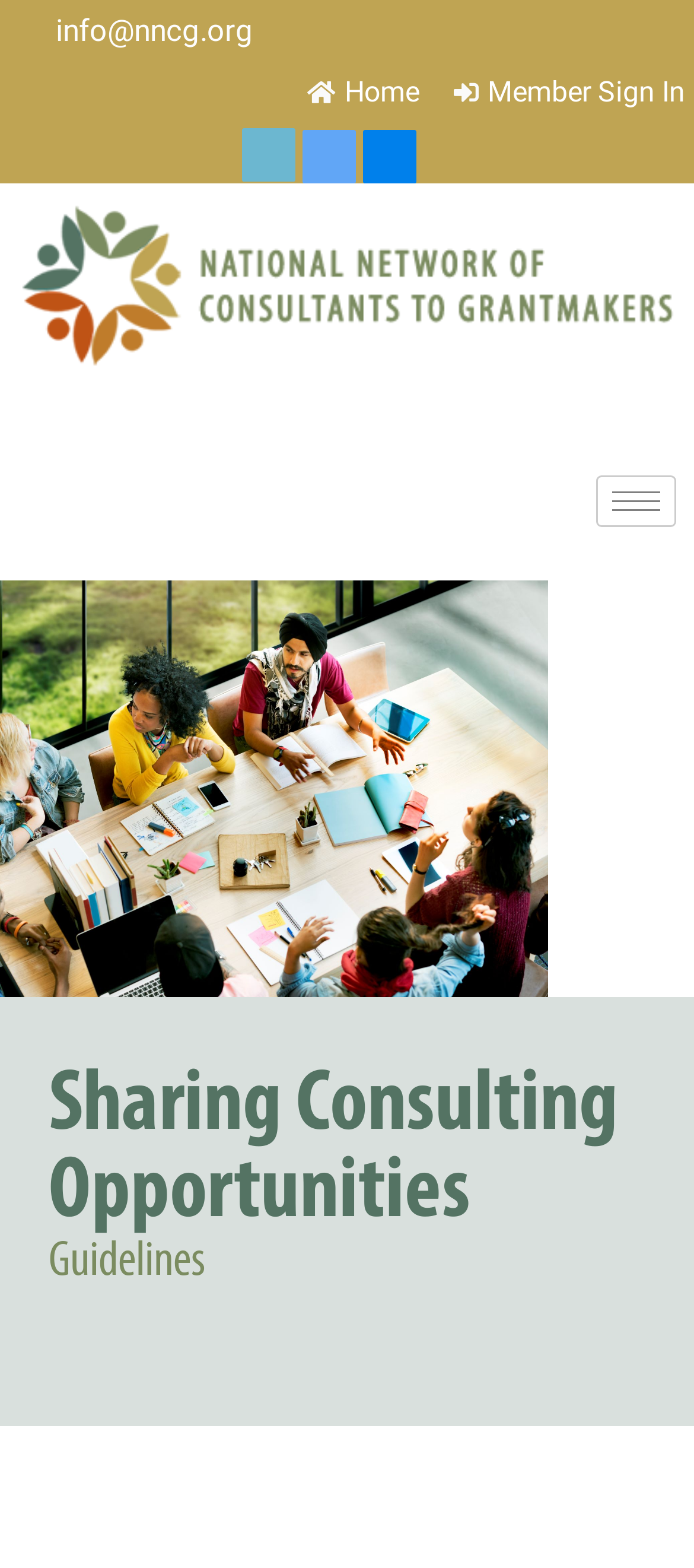Answer this question using a single word or a brief phrase:
What is the text of the first heading?

Sharing Consulting Opportunities